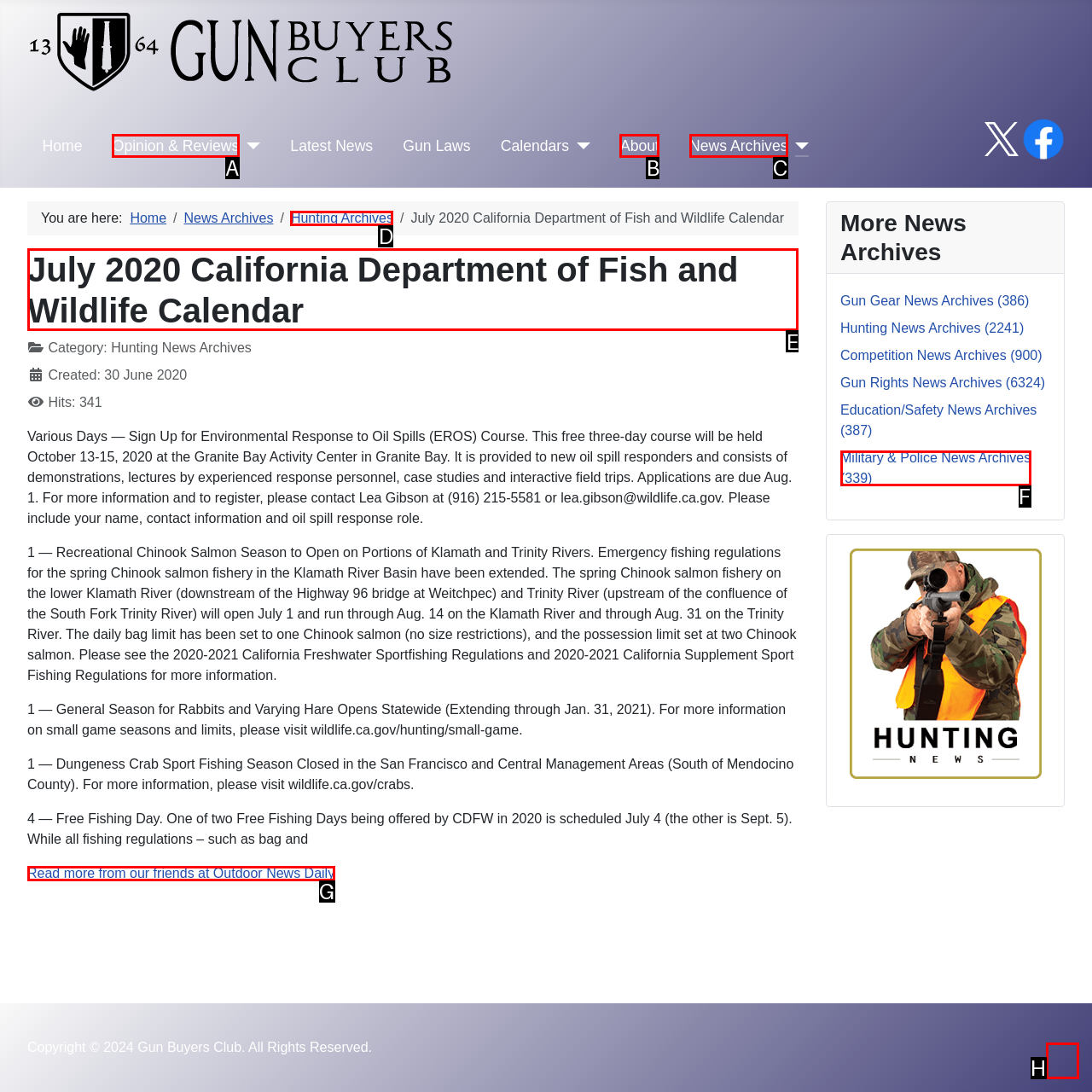Based on the task: Read more about the 'July 2020 California Department of Fish and Wildlife Calendar', which UI element should be clicked? Answer with the letter that corresponds to the correct option from the choices given.

E